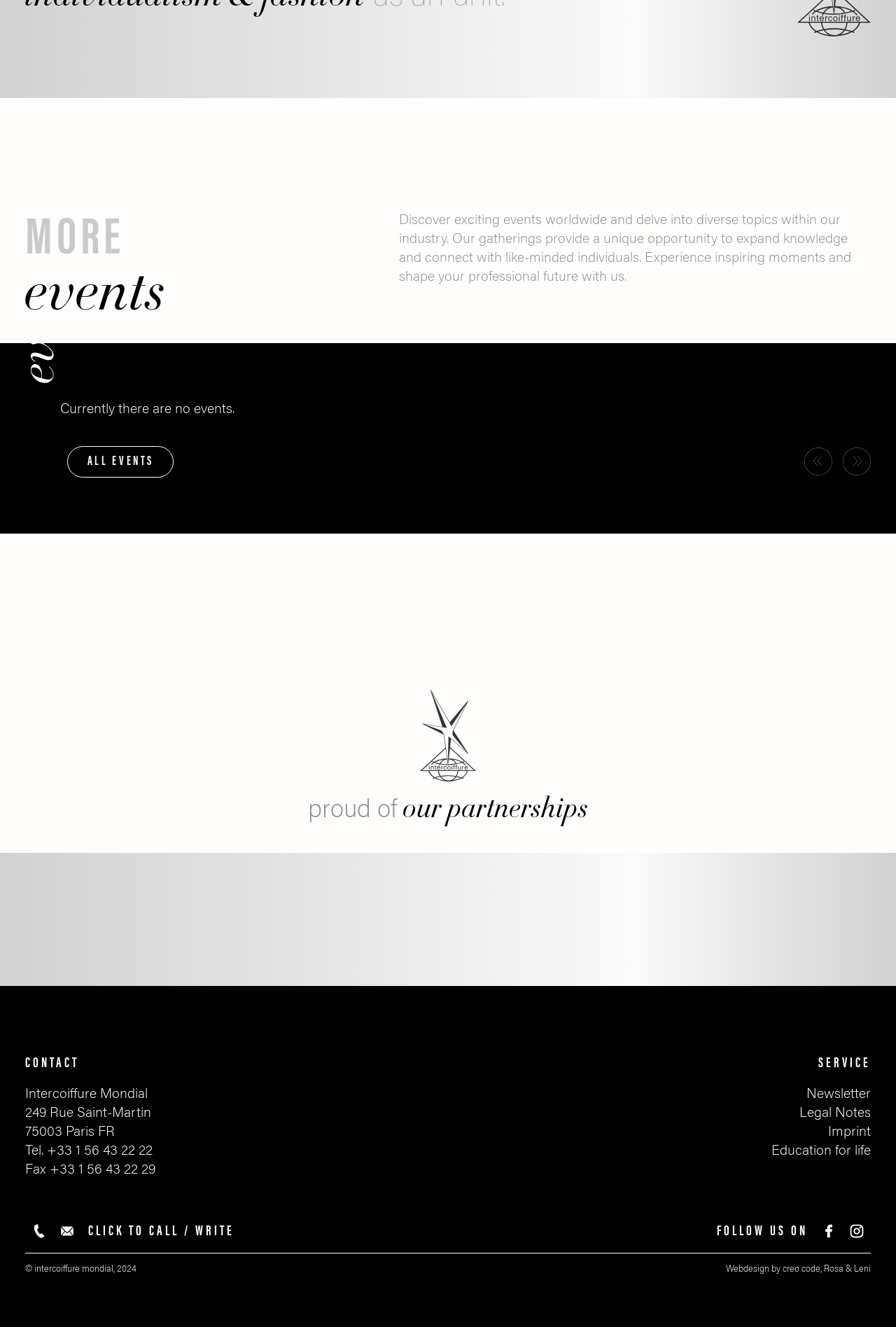Identify the bounding box coordinates necessary to click and complete the given instruction: "Click on ALL EVENTS".

[0.075, 0.336, 0.194, 0.36]